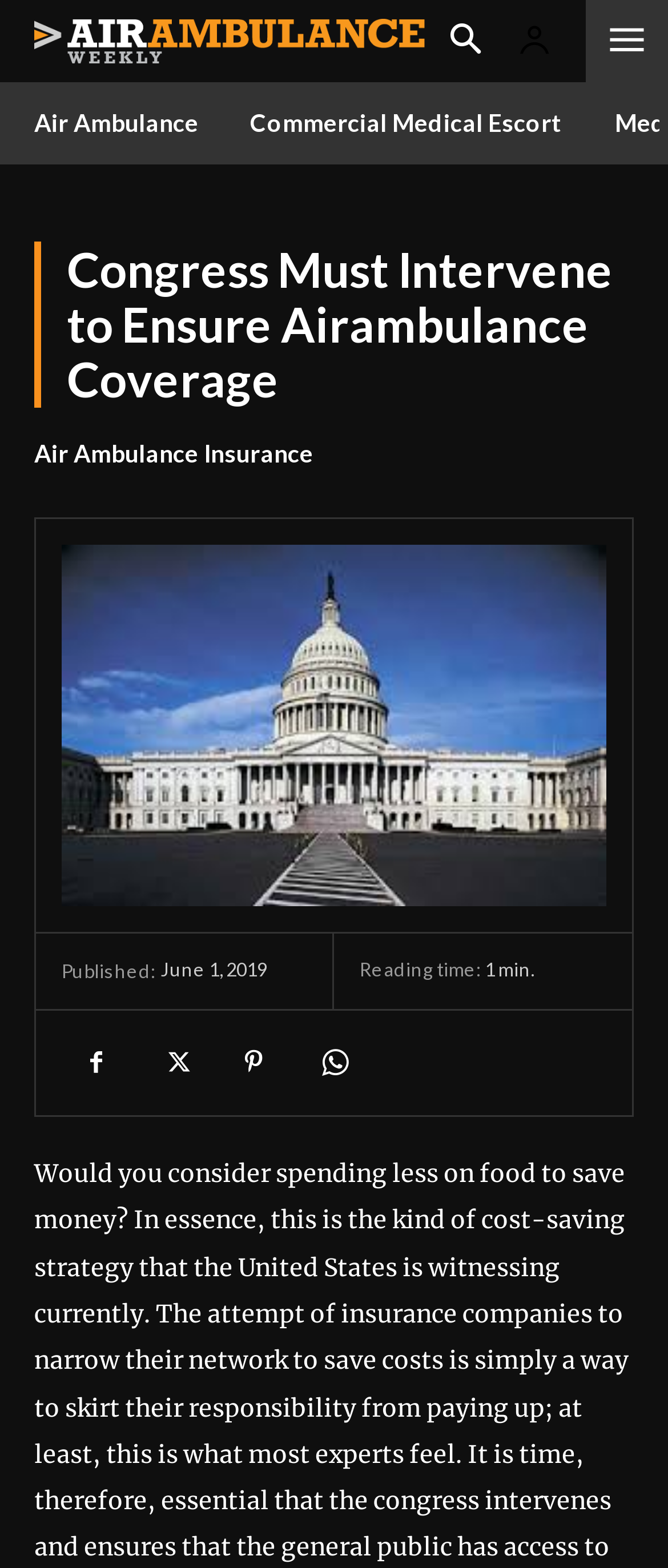Provide a thorough and detailed response to the question by examining the image: 
How many main topics are listed at the top of the page?

At the top of the webpage, there are three main topics listed: 'Air Ambulance News', 'Air Ambulance', and 'Commercial Medical Escort'. These topics are likely the main categories or sections of the website.